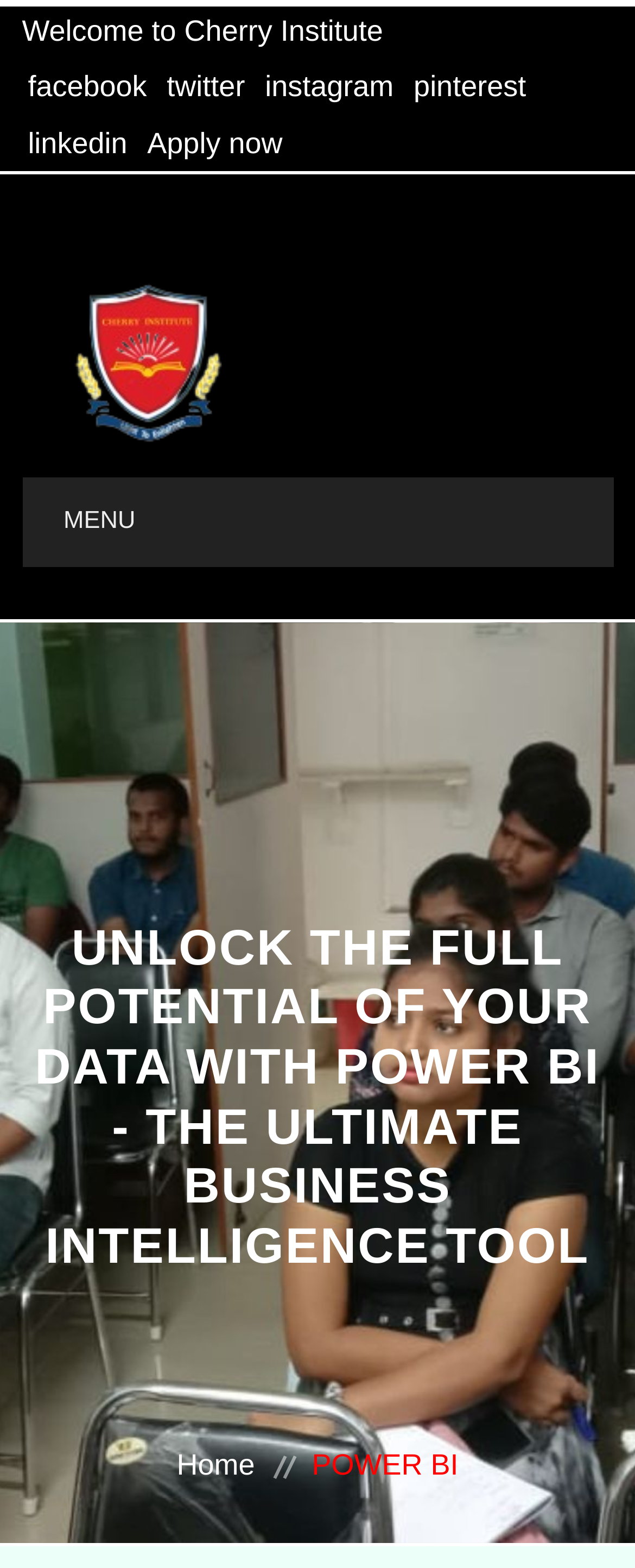Refer to the image and provide a thorough answer to this question:
What is the topic of the main heading?

I read the main heading 'UNLOCK THE FULL POTENTIAL OF YOUR DATA WITH POWER BI - THE ULTIMATE BUSINESS INTELLIGENCE TOOL' and found that it is related to Power BI, a business intelligence tool.